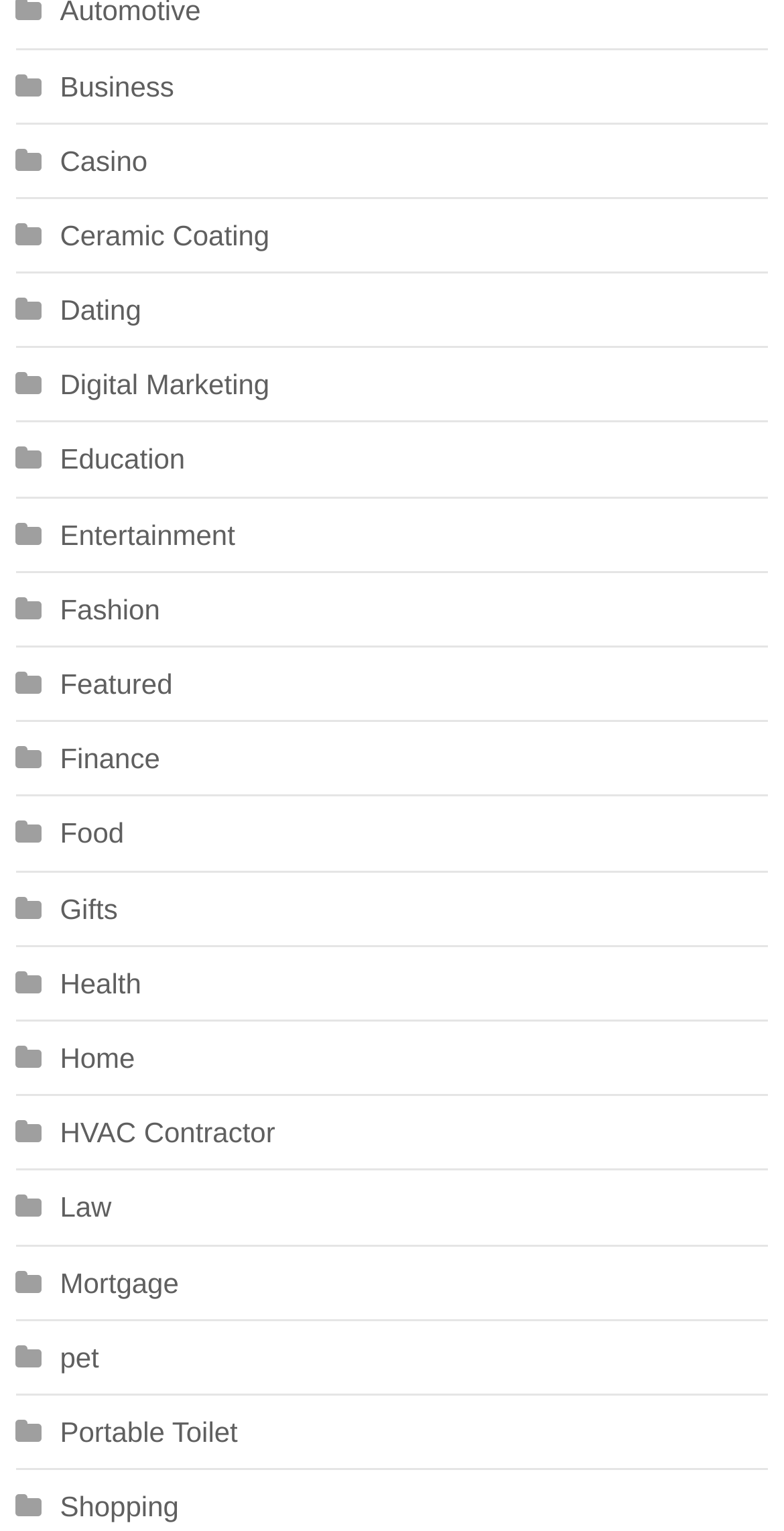Please determine the bounding box coordinates of the area that needs to be clicked to complete this task: 'Explore Digital Marketing'. The coordinates must be four float numbers between 0 and 1, formatted as [left, top, right, bottom].

[0.02, 0.234, 0.344, 0.268]